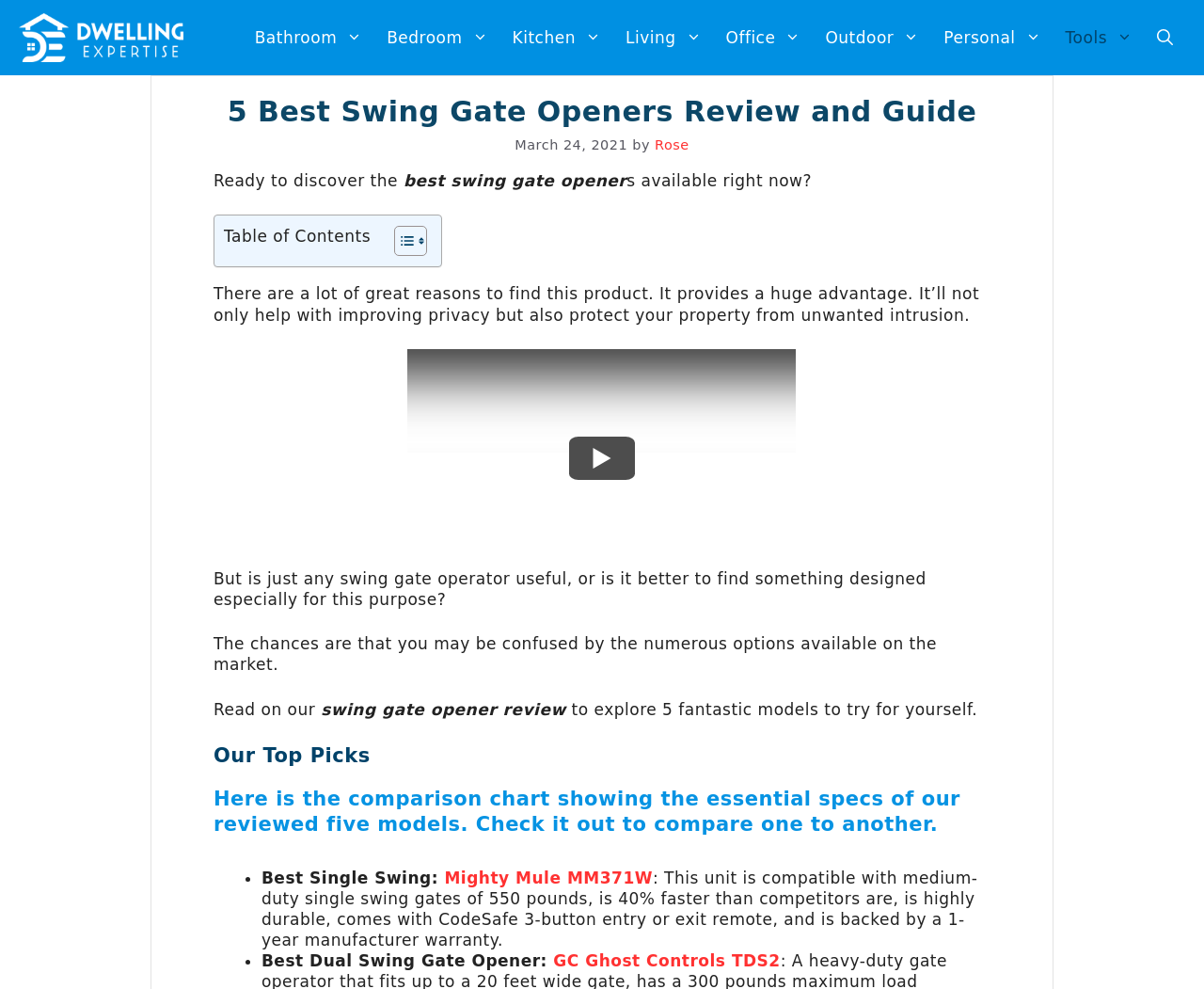What is the purpose of the swing gate opener?
Answer with a single word or short phrase according to what you see in the image.

Improve privacy and protect property